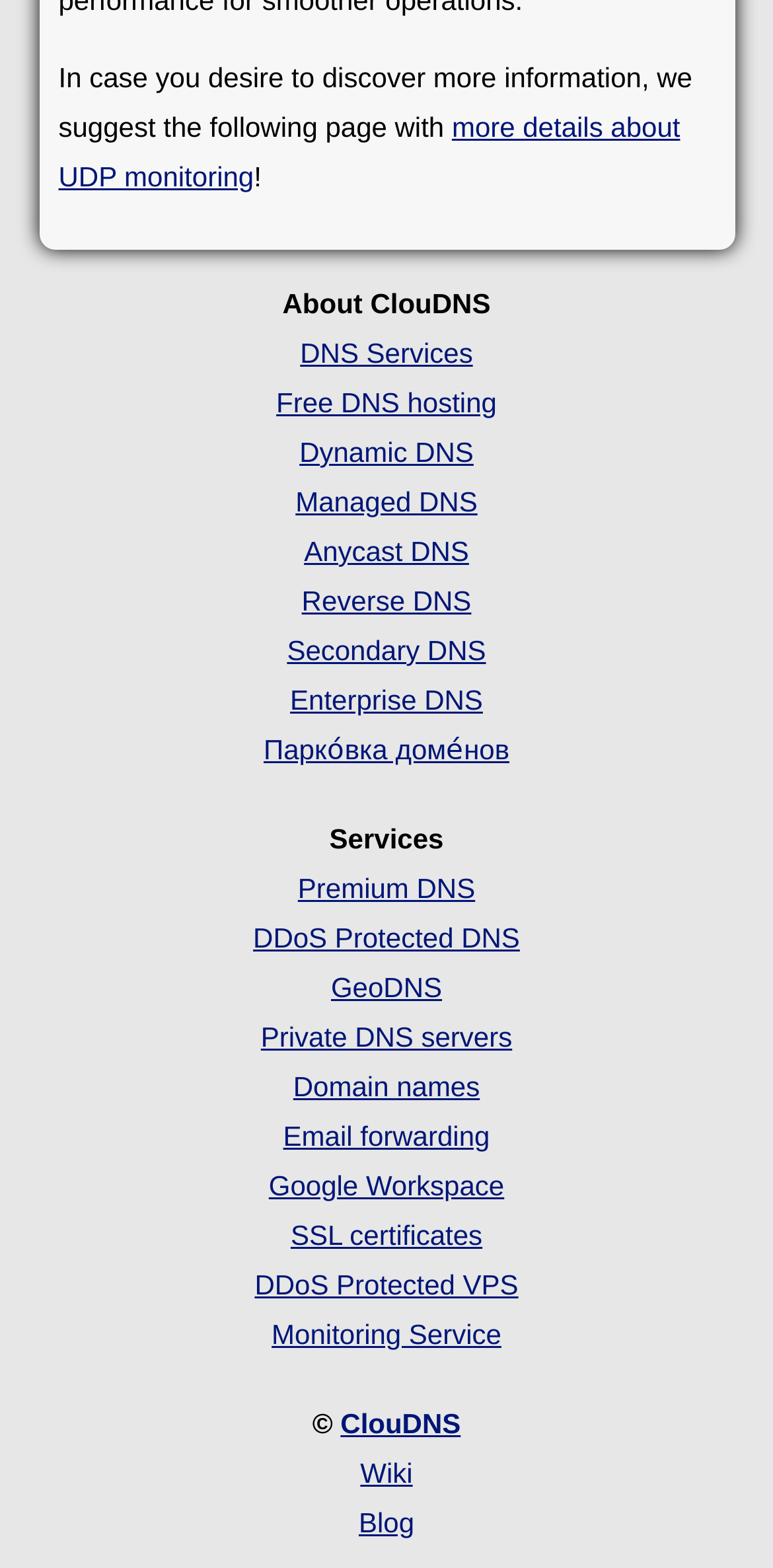Determine the bounding box coordinates of the clickable region to execute the instruction: "check ClouDNS Wiki". The coordinates should be four float numbers between 0 and 1, denoted as [left, top, right, bottom].

[0.466, 0.929, 0.534, 0.949]